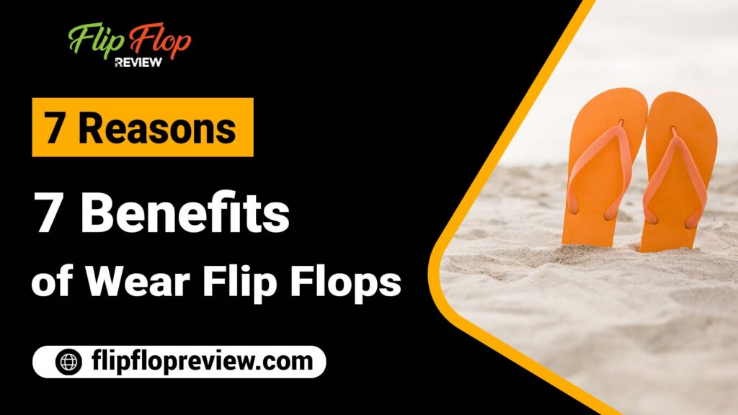How many reasons are mentioned in the article?
Carefully examine the image and provide a detailed answer to the question.

The bold text '7 Reasons' and '7 Benefits of Wear Flip Flops' is prominently displayed, making it clear that the article will delve into 7 advantages of this popular footwear choice.